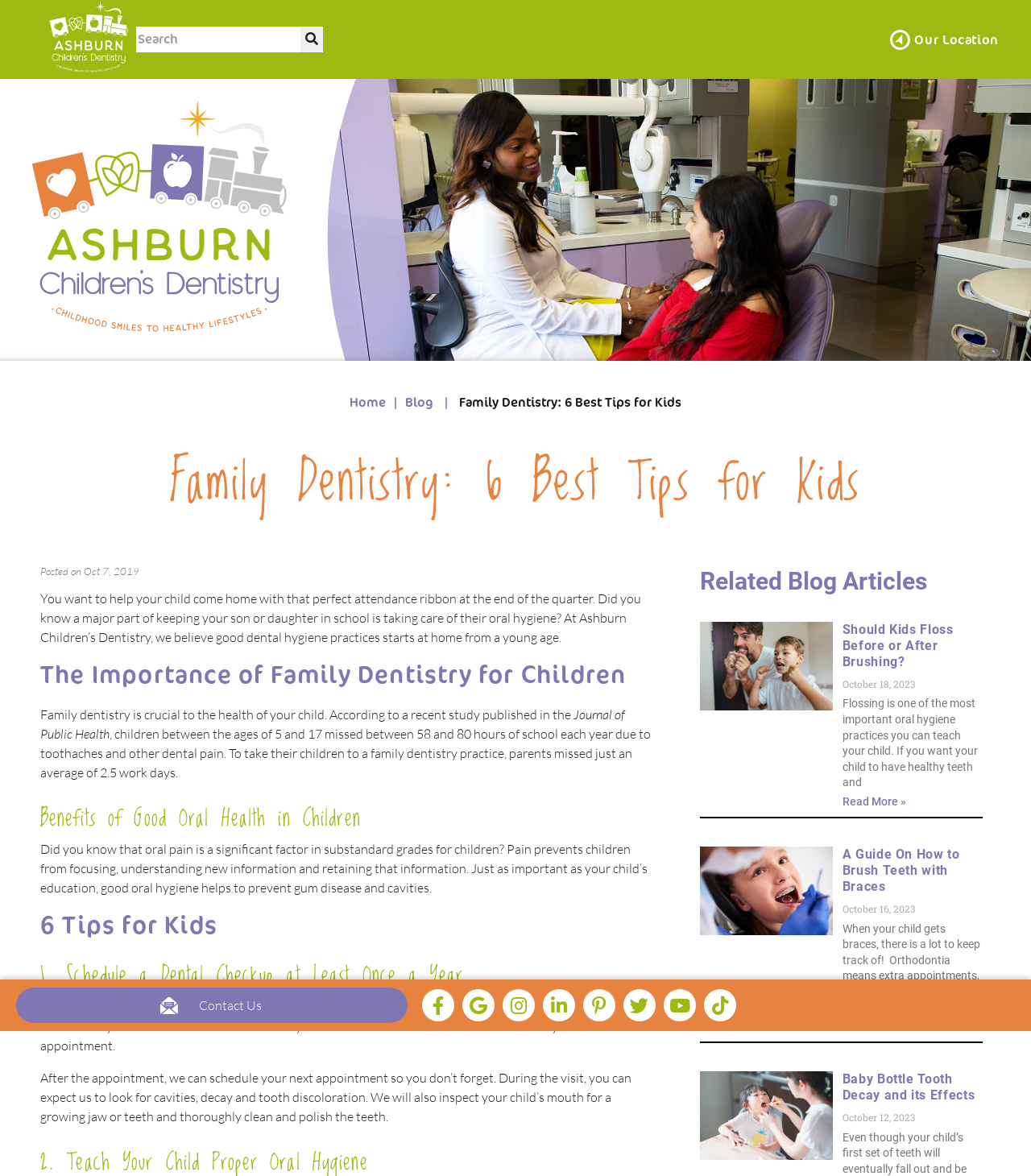From the element description: "Contact Us", extract the bounding box coordinates of the UI element. The coordinates should be expressed as four float numbers between 0 and 1, in the order [left, top, right, bottom].

[0.156, 0.847, 0.255, 0.863]